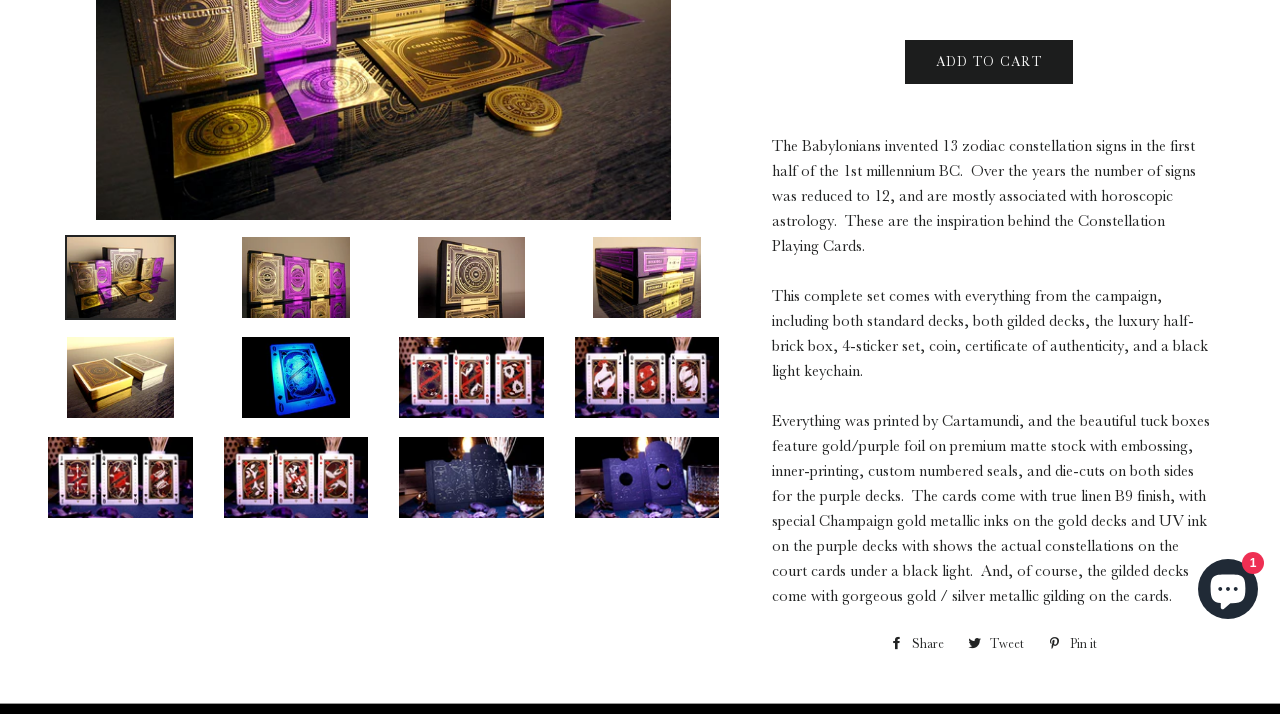Find and provide the bounding box coordinates for the UI element described here: "Share Share on Facebook". The coordinates should be given as four float numbers between 0 and 1: [left, top, right, bottom].

[0.688, 0.882, 0.745, 0.924]